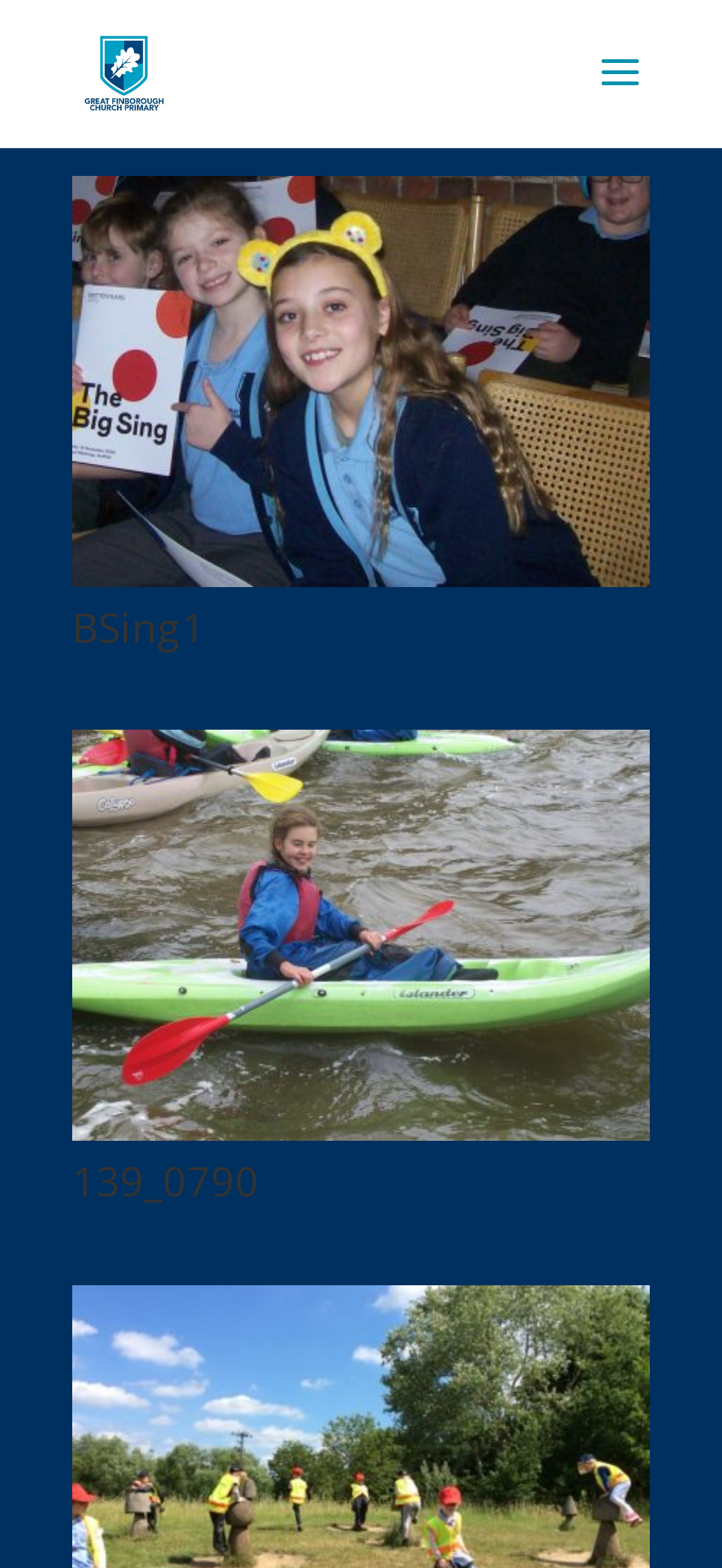Please answer the following question using a single word or phrase: 
Is the school logo an image?

Yes